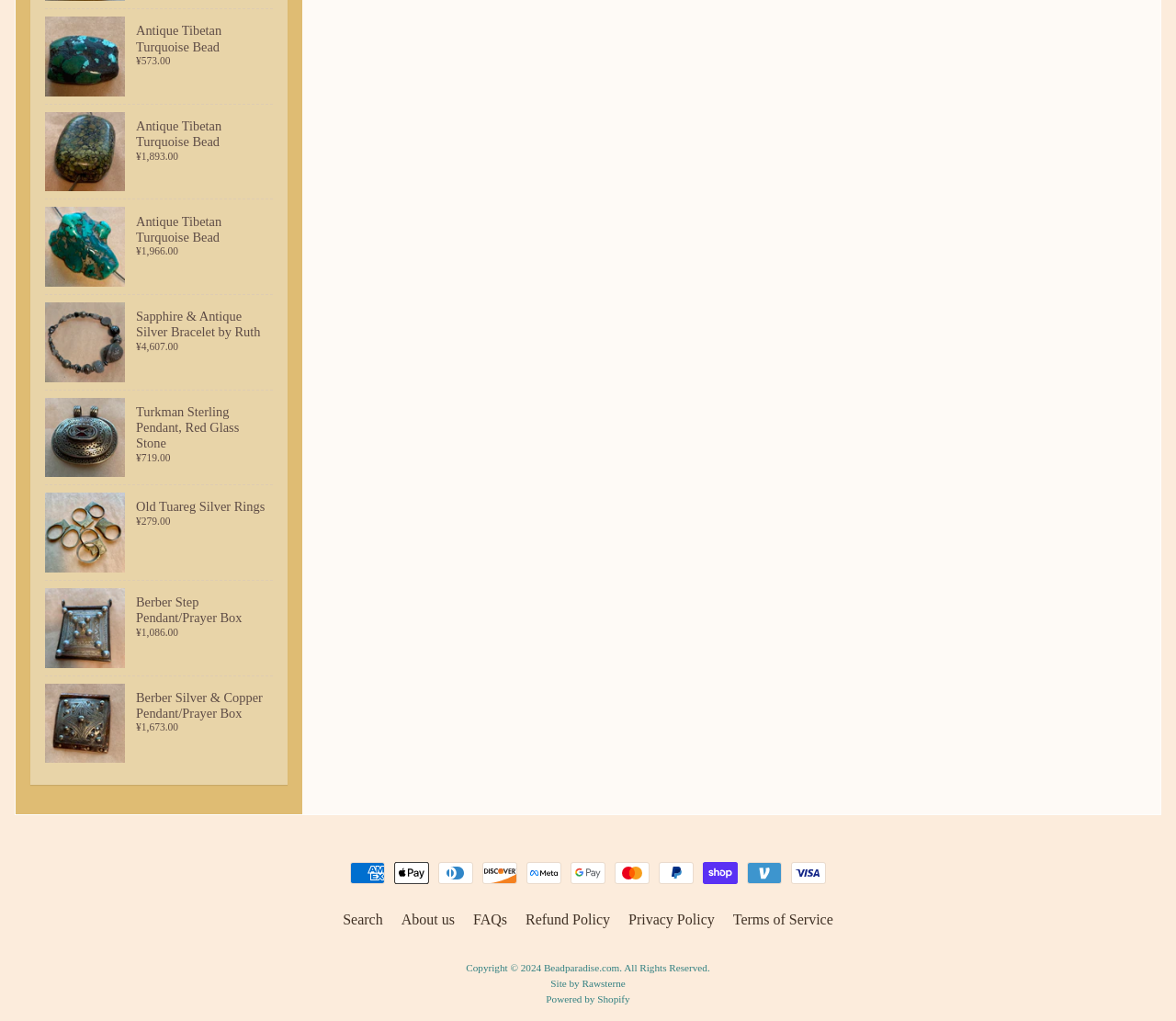Determine the bounding box coordinates of the clickable area required to perform the following instruction: "View Sapphire & Antique Silver Bracelet by Ruth". The coordinates should be represented as four float numbers between 0 and 1: [left, top, right, bottom].

[0.038, 0.289, 0.232, 0.381]